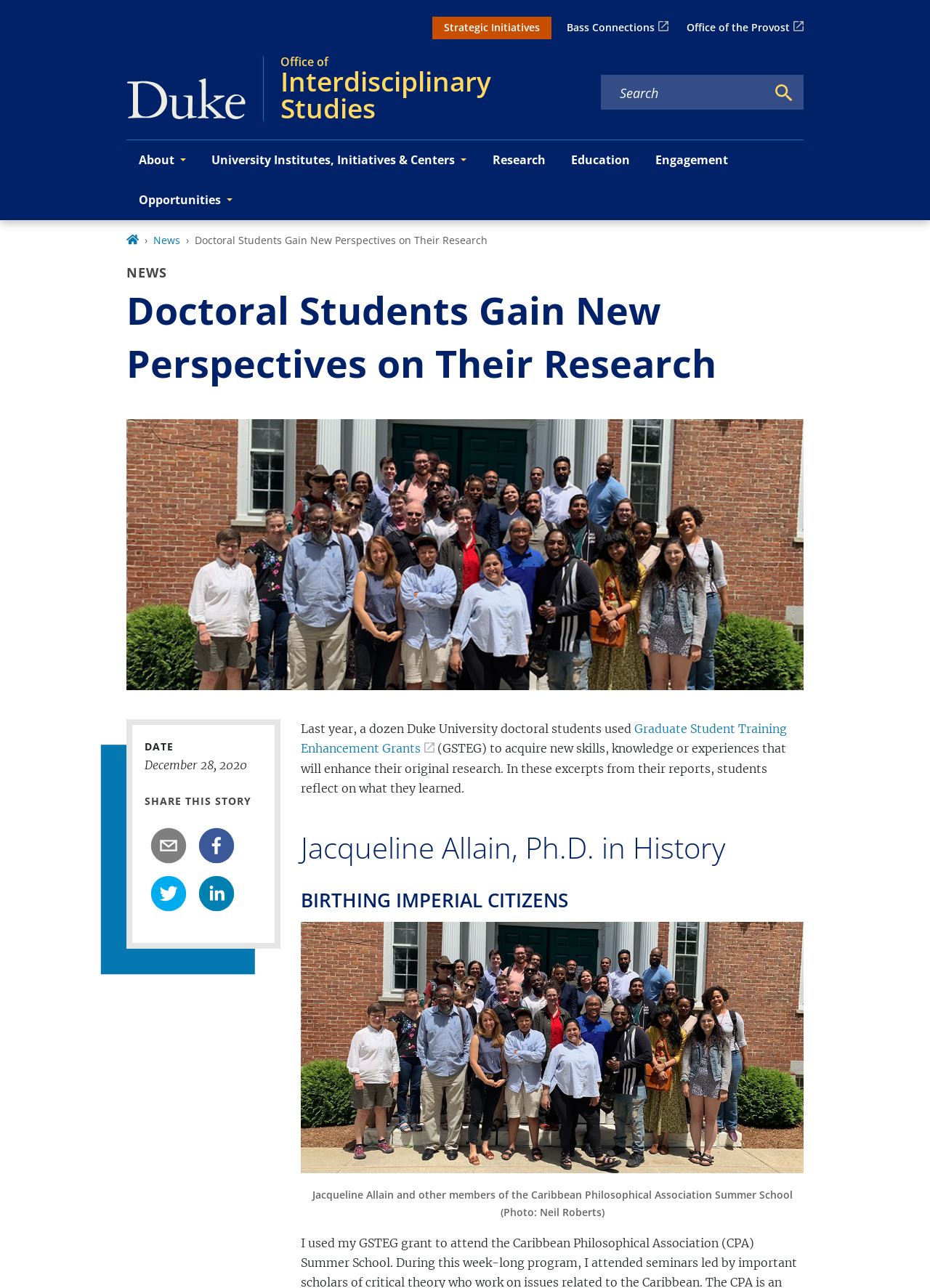Locate the bounding box coordinates of the area that needs to be clicked to fulfill the following instruction: "Share this story on Facebook". The coordinates should be in the format of four float numbers between 0 and 1, namely [left, top, right, bottom].

[0.213, 0.642, 0.252, 0.67]